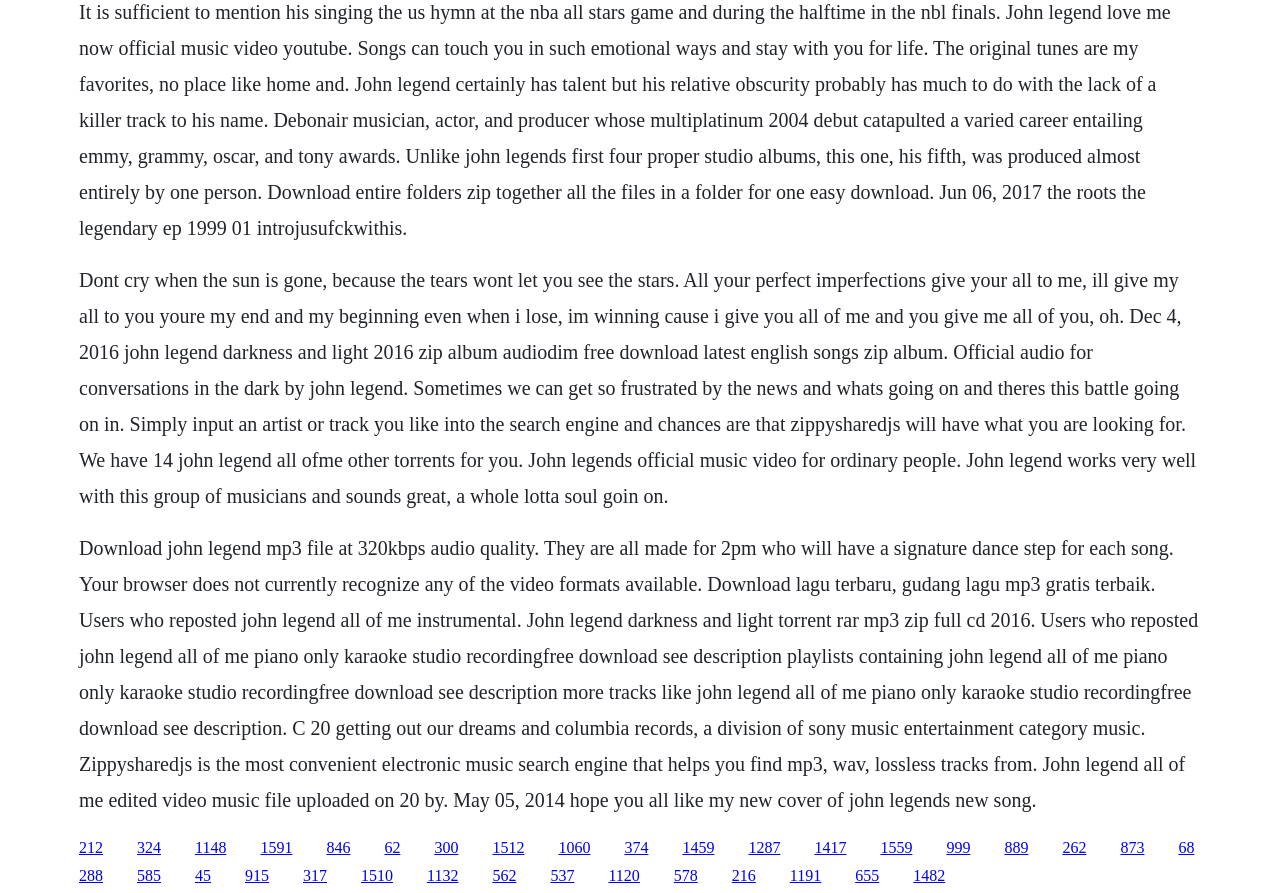What is the name of the singer mentioned?
Please look at the screenshot and answer using one word or phrase.

John Legend